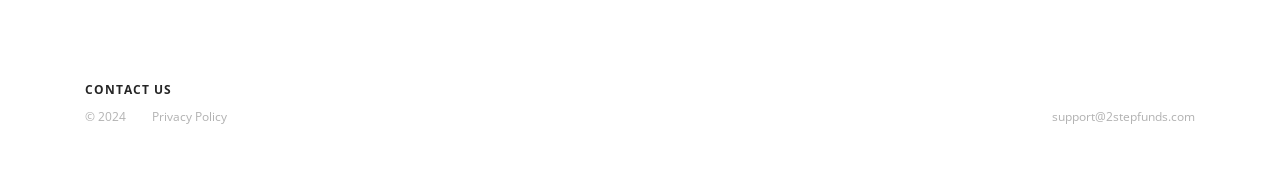Using the description: "CONTACT us", determine the UI element's bounding box coordinates. Ensure the coordinates are in the format of four float numbers between 0 and 1, i.e., [left, top, right, bottom].

[0.066, 0.421, 0.134, 0.564]